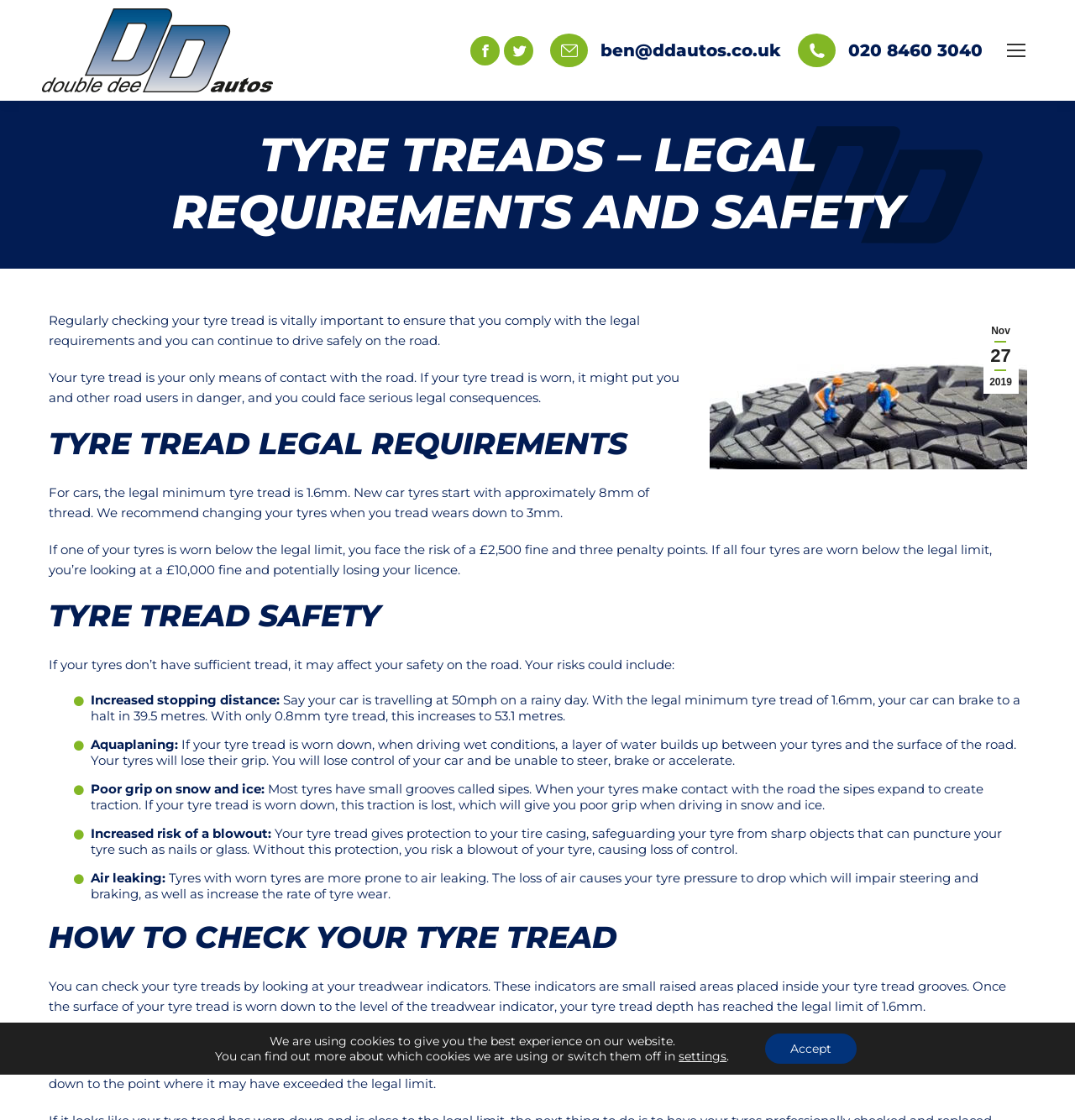Find the bounding box coordinates of the clickable element required to execute the following instruction: "Click the Twitter page link". Provide the coordinates as four float numbers between 0 and 1, i.e., [left, top, right, bottom].

[0.469, 0.032, 0.496, 0.058]